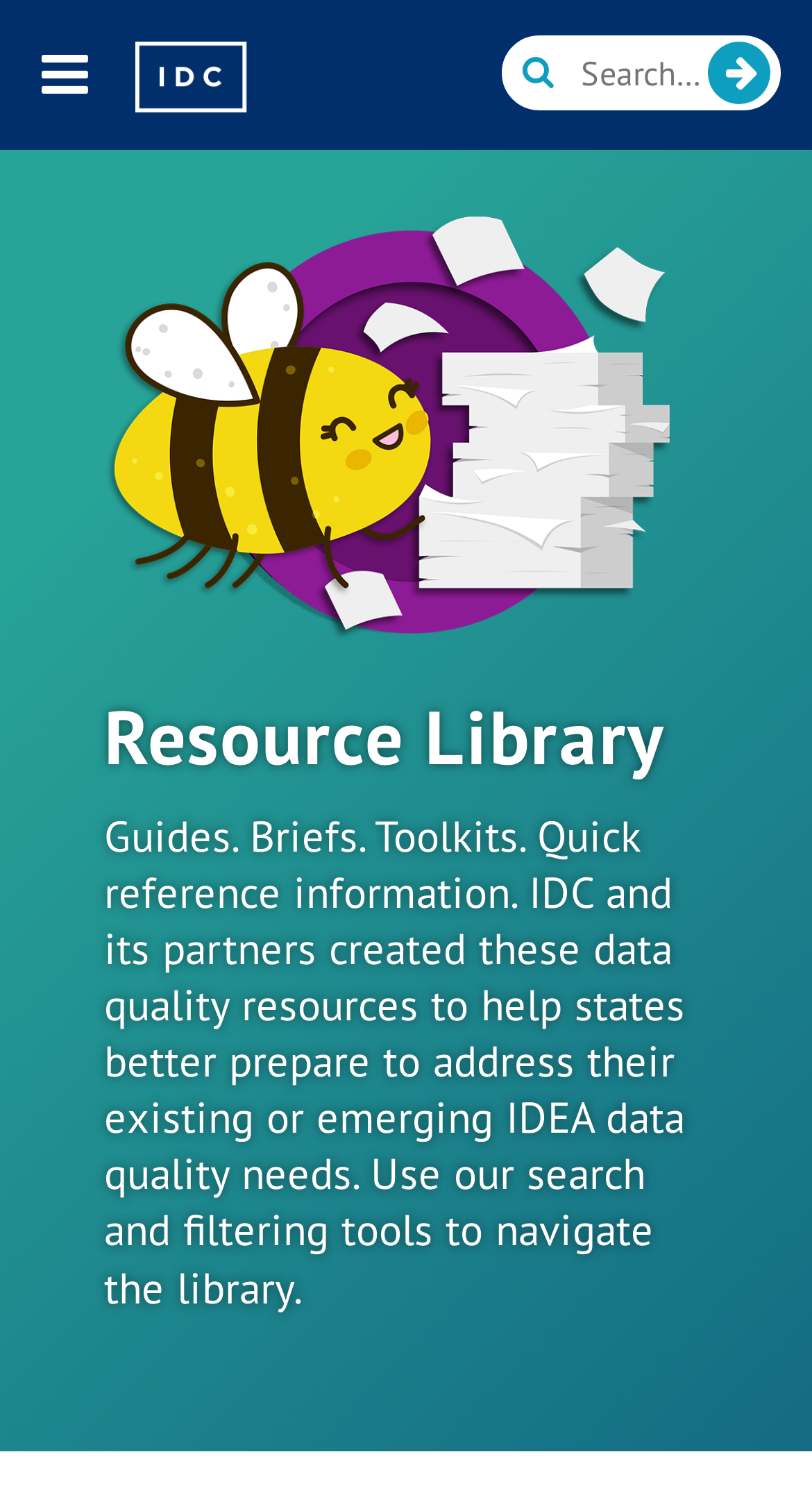Can you look at the image and give a comprehensive answer to the question:
What is the purpose of the resource library?

Based on the webpage, the resource library is a collection of guides, briefs, toolkits, and quick reference information created by IDC and its partners to help states better prepare to address their existing or emerging IDEA data quality needs.